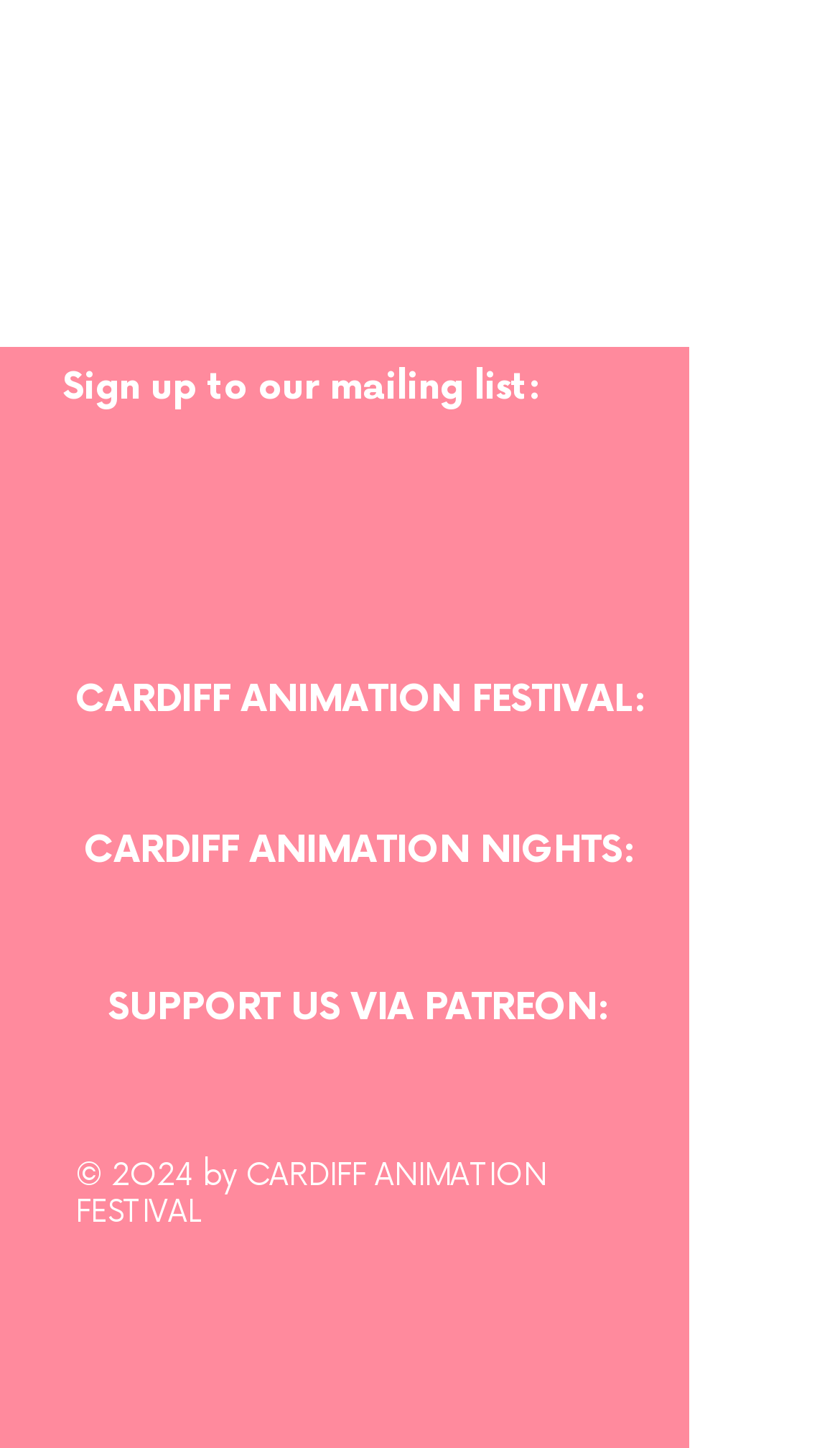Highlight the bounding box coordinates of the region I should click on to meet the following instruction: "View Instagram page".

[0.546, 0.507, 0.623, 0.552]